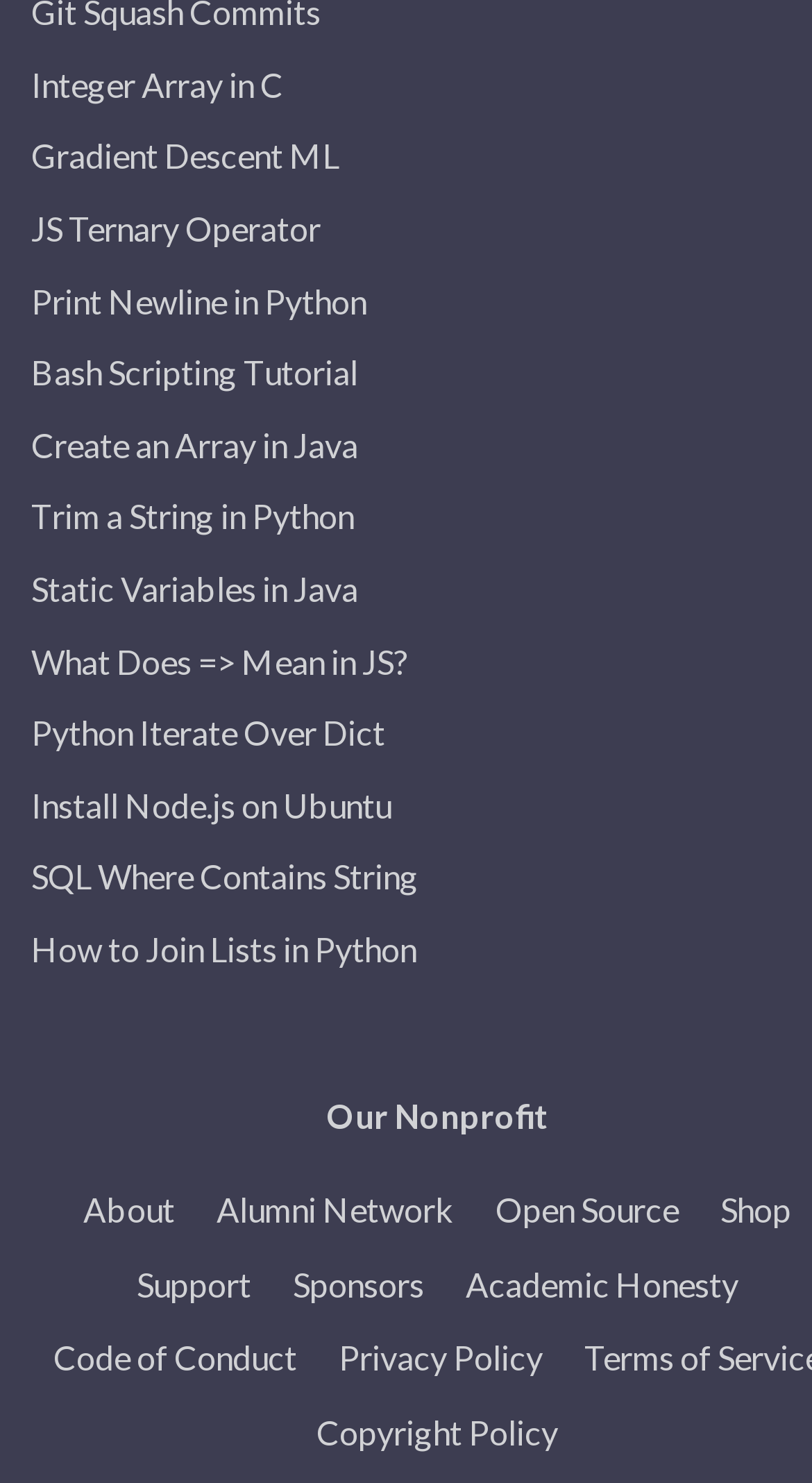Find and specify the bounding box coordinates that correspond to the clickable region for the instruction: "Learn about Integer Array in C".

[0.038, 0.043, 0.349, 0.07]